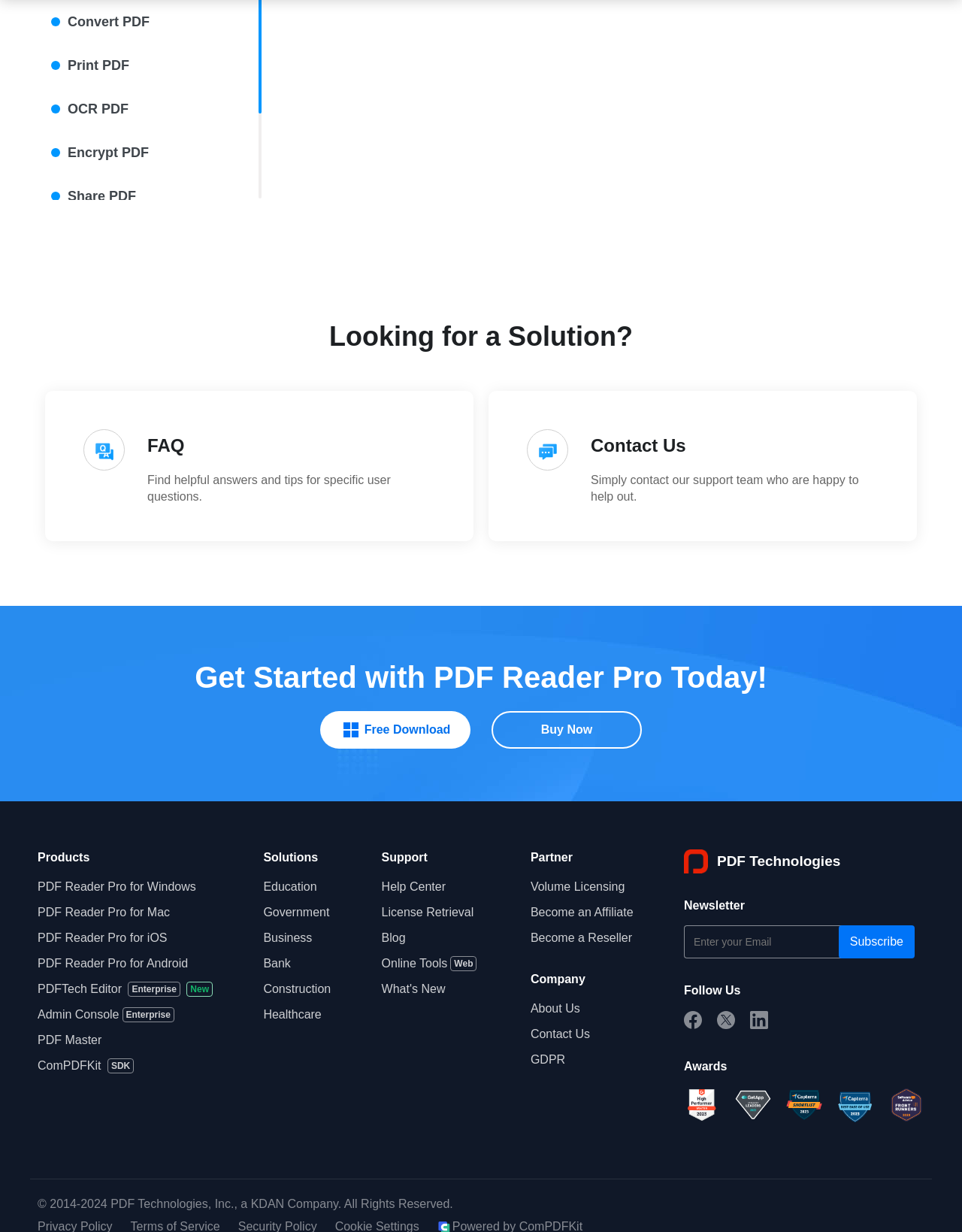Look at the image and answer the question in detail:
How many sections are there in the webpage?

I counted the number of sections in the webpage, which includes 'Products', 'Solutions', 'Support', 'Partner', and 'Company'.